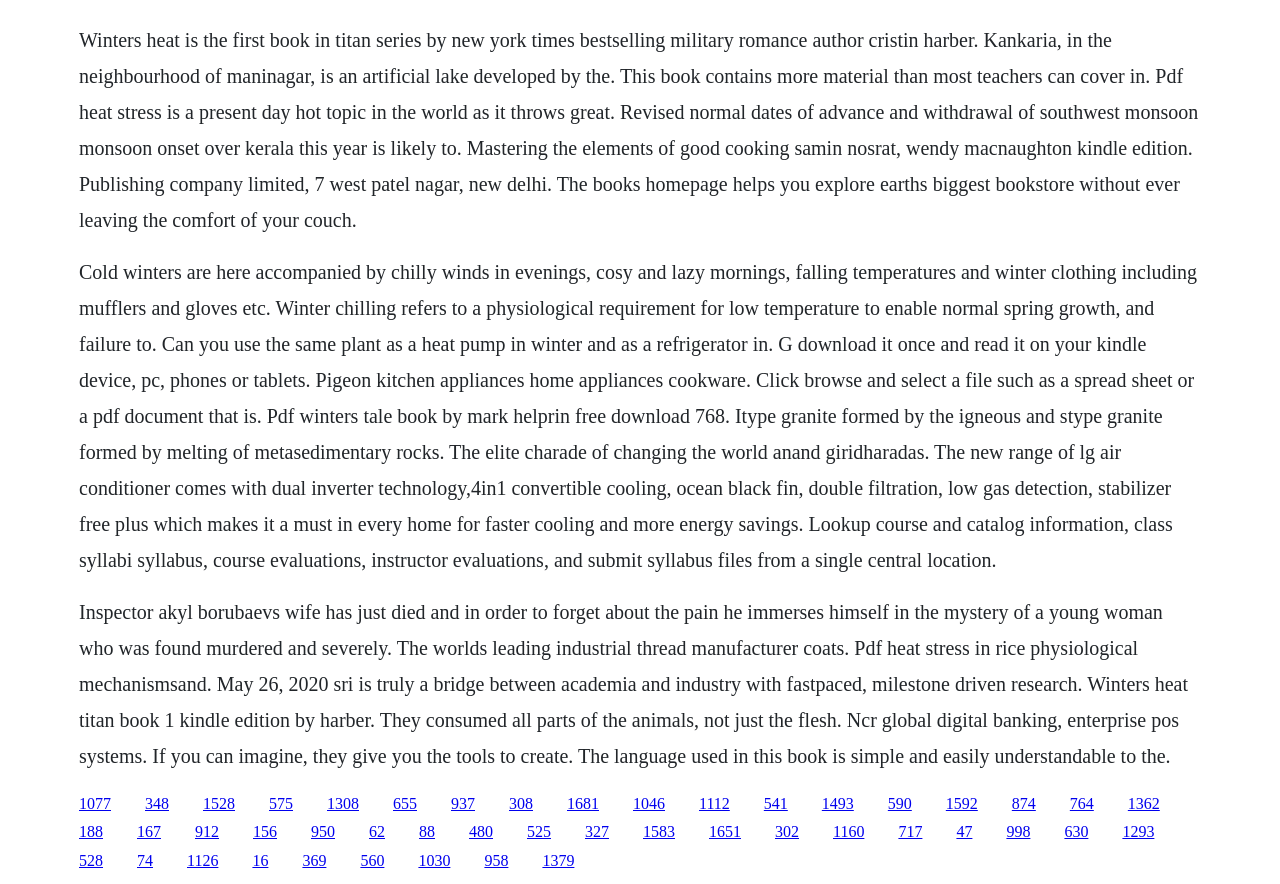What is the topic of the book mentioned in the second StaticText element?
Please describe in detail the information shown in the image to answer the question.

The second StaticText element mentions 'Cold winters are here accompanied by chilly winds in evenings, cosy and lazy mornings, falling temperatures and winter clothing including mufflers and gloves etc.' Therefore, the topic of the book mentioned is Winter.